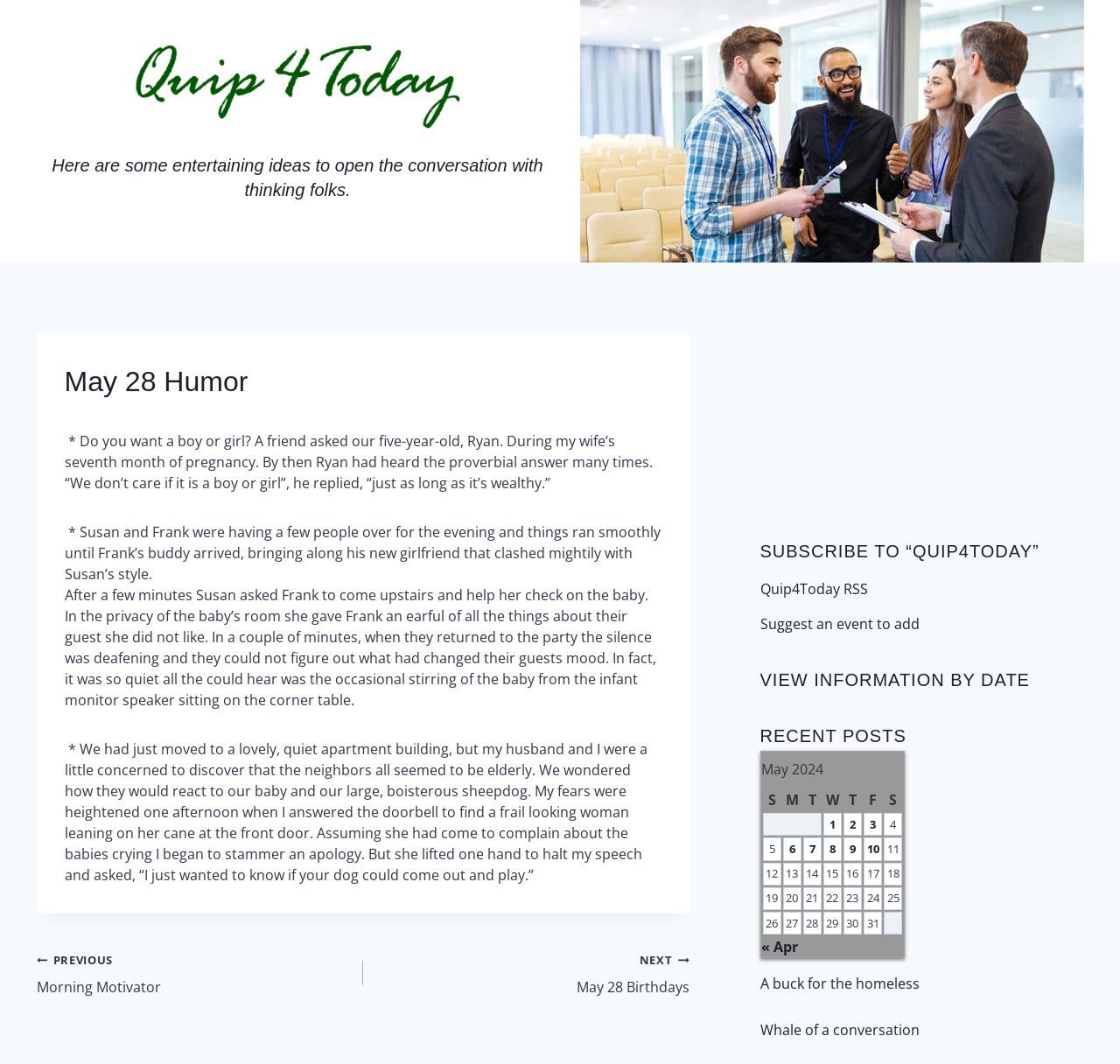Determine the title of the webpage and give its text content.

May 28 Humor